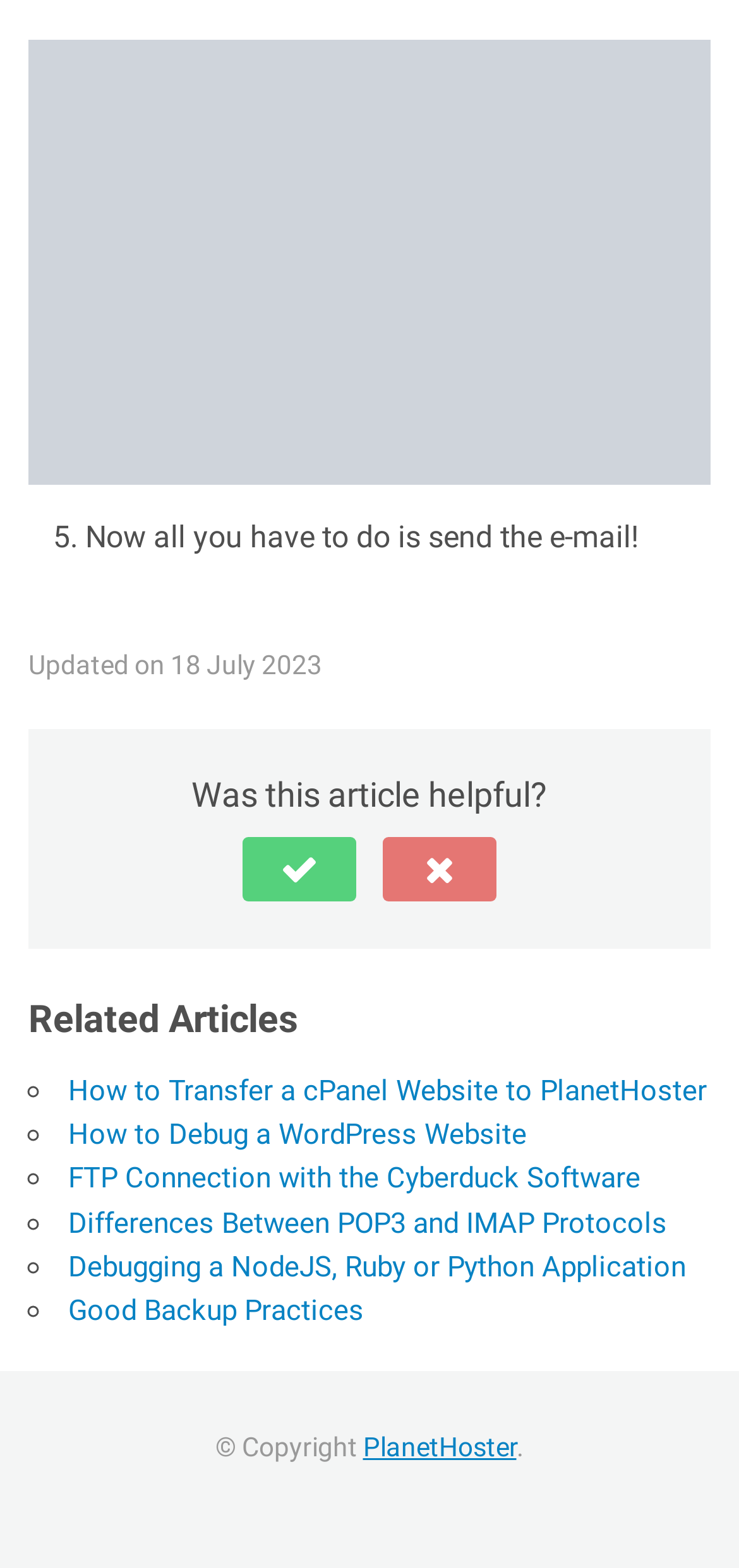Locate the bounding box coordinates of the UI element described by: "Good Backup Practices". The bounding box coordinates should consist of four float numbers between 0 and 1, i.e., [left, top, right, bottom].

[0.092, 0.825, 0.492, 0.847]